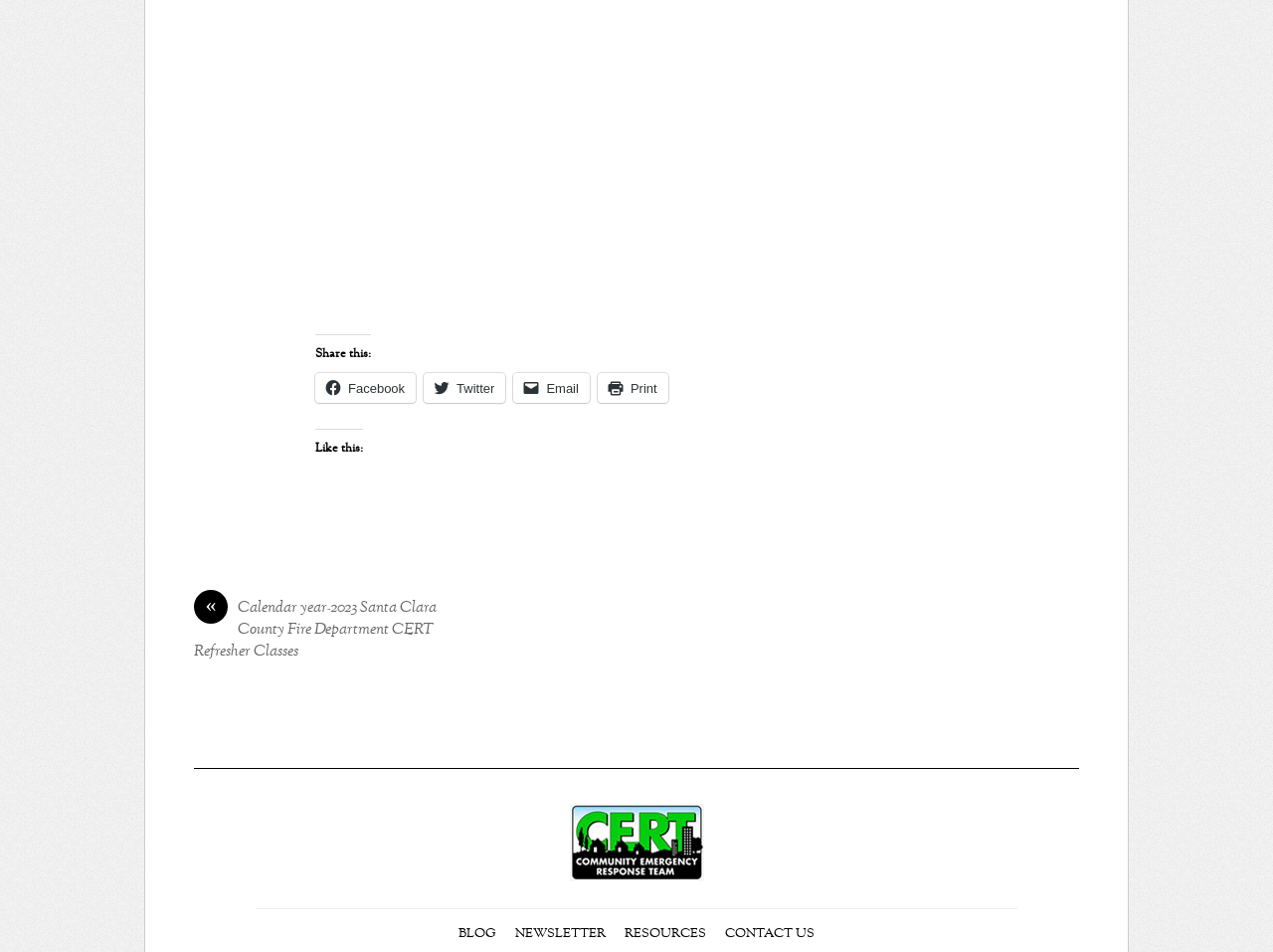What is the topic of the link '« Calendar year-2023 Santa Clara County Fire Department CERT Refresher Classes'?
Answer the question with a detailed explanation, including all necessary information.

The link '« Calendar year-2023 Santa Clara County Fire Department CERT Refresher Classes' is related to CERT Refresher Classes, which is a topic related to emergency response and training.